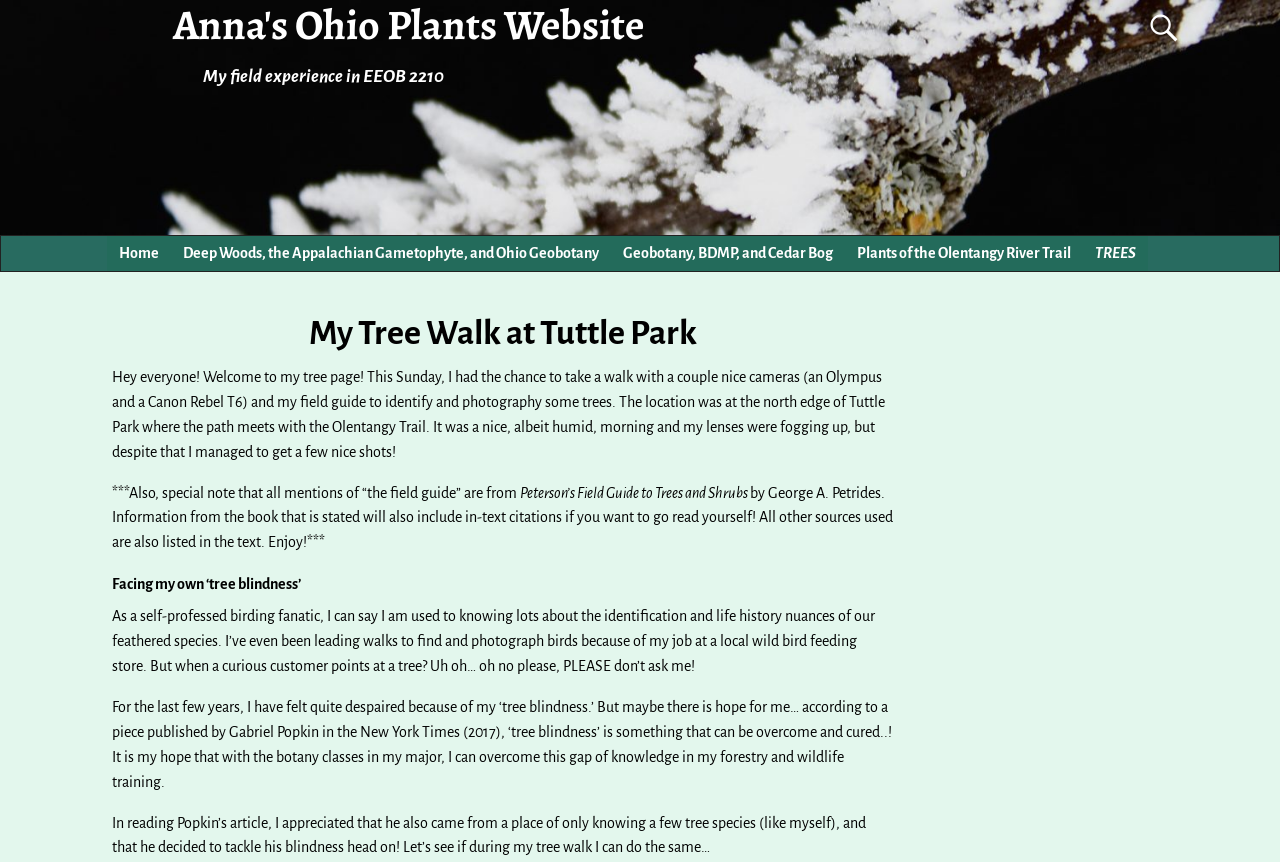Respond to the question below with a single word or phrase: What is the author's profession?

Wild bird feeding store employee